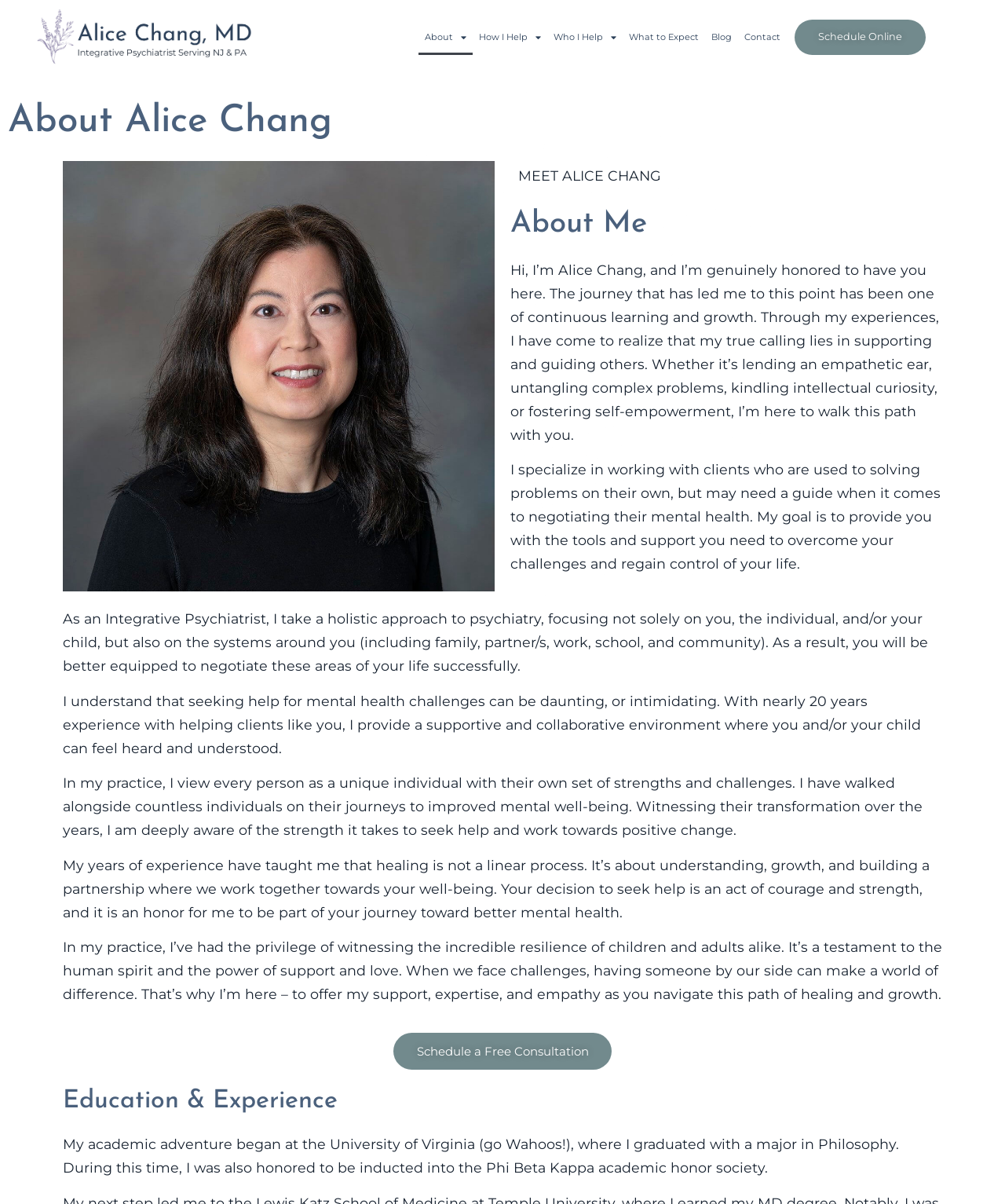Using the webpage screenshot and the element description Schedule Online, determine the bounding box coordinates. Specify the coordinates in the format (top-left x, top-left y, bottom-right x, bottom-right y) with values ranging from 0 to 1.

[0.791, 0.016, 0.921, 0.046]